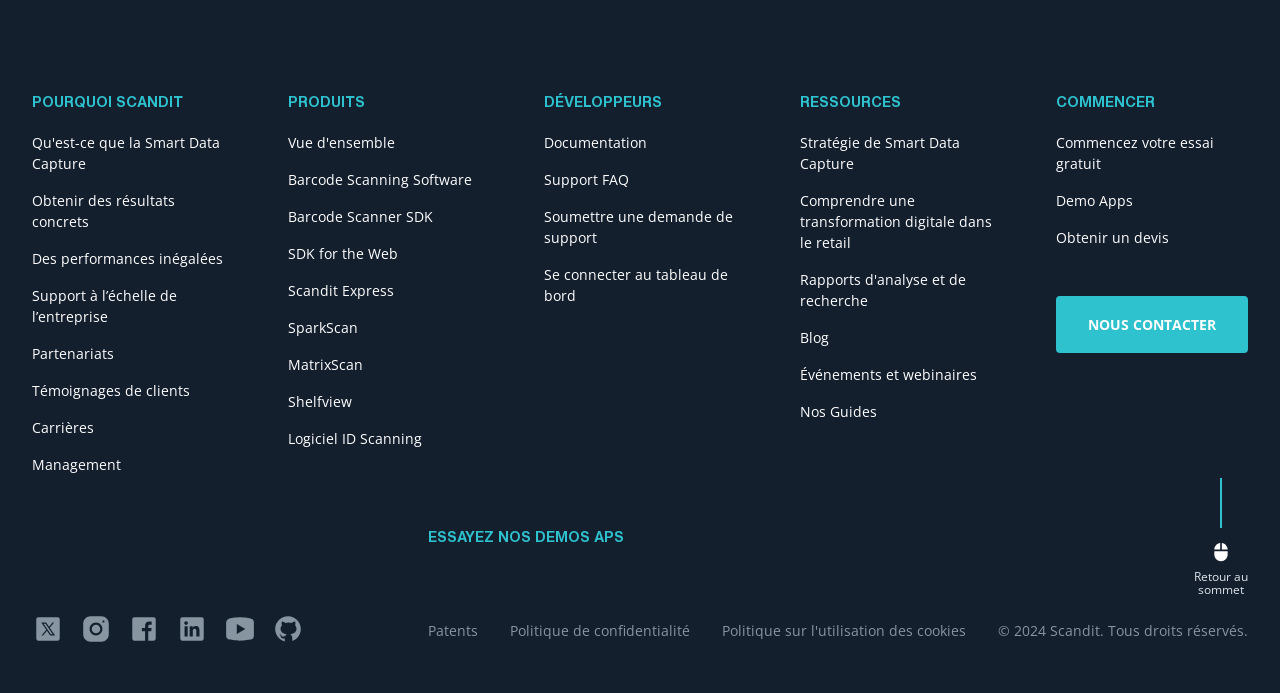Determine the bounding box coordinates for the area you should click to complete the following instruction: "Click on 'Qu'est-ce que la Smart Data Capture'".

[0.025, 0.191, 0.175, 0.251]